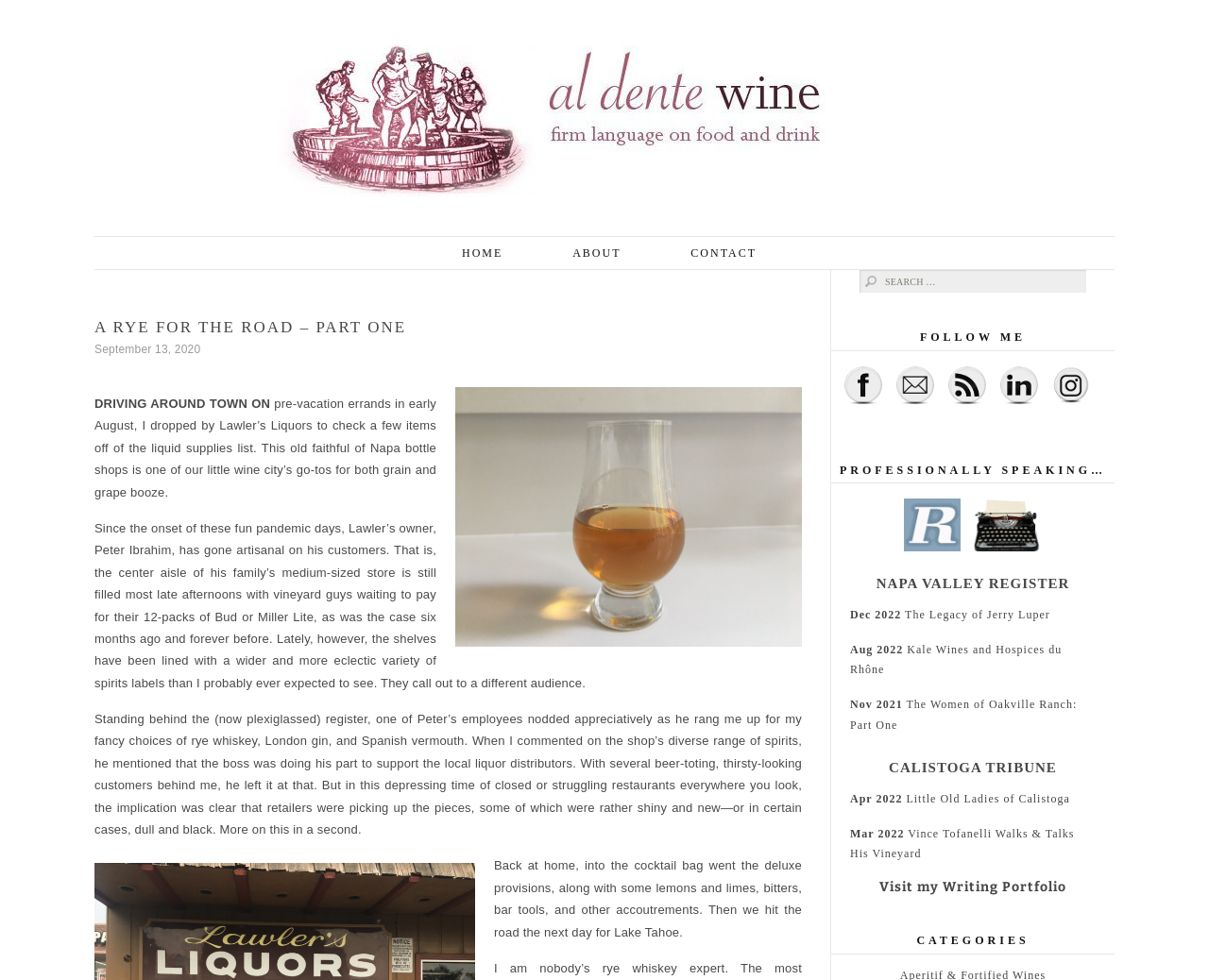Show the bounding box coordinates of the element that should be clicked to complete the task: "Click on HOME".

[0.355, 0.242, 0.443, 0.275]